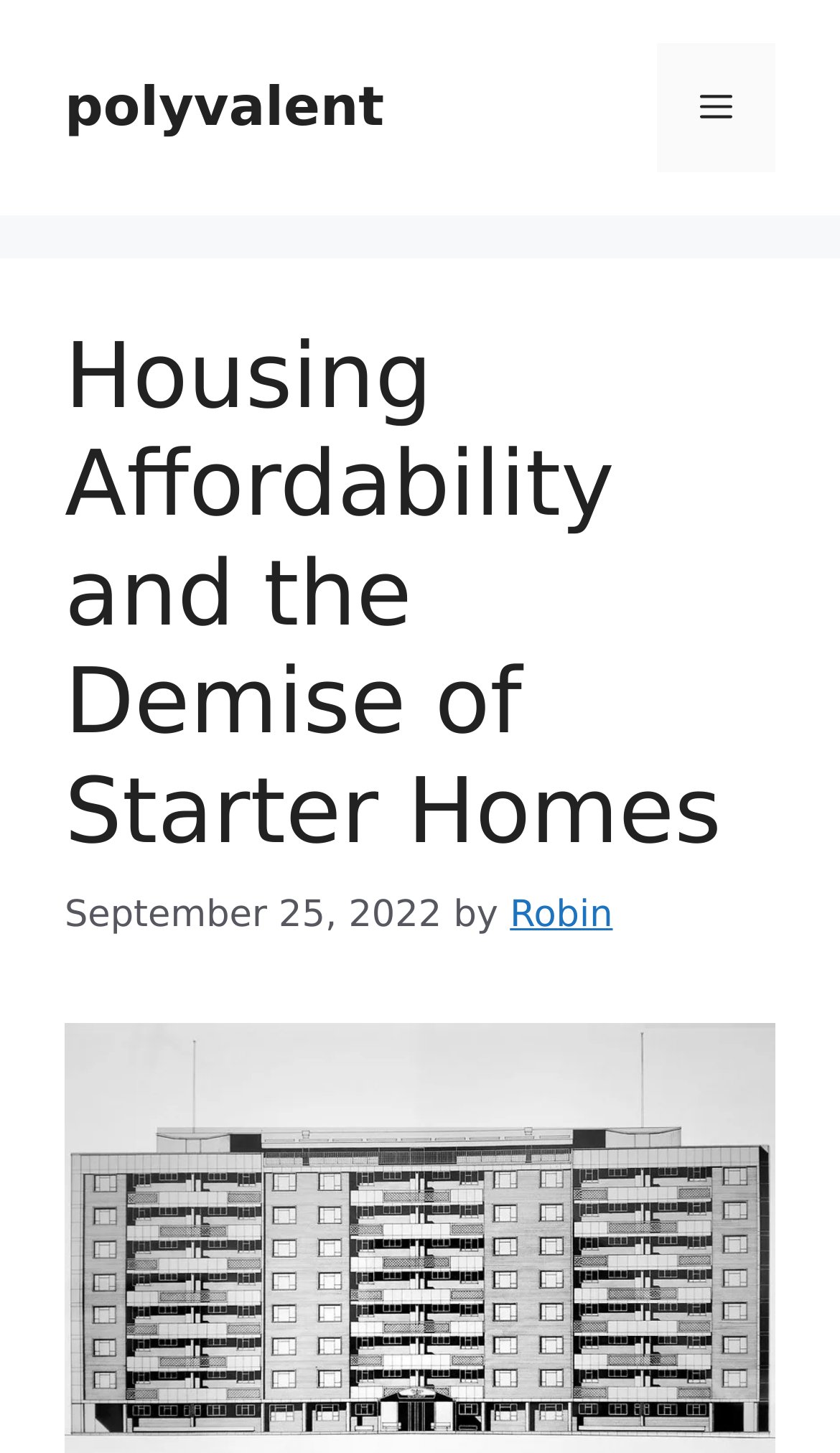Bounding box coordinates are specified in the format (top-left x, top-left y, bottom-right x, bottom-right y). All values are floating point numbers bounded between 0 and 1. Please provide the bounding box coordinate of the region this sentence describes: Robin

[0.607, 0.616, 0.729, 0.645]